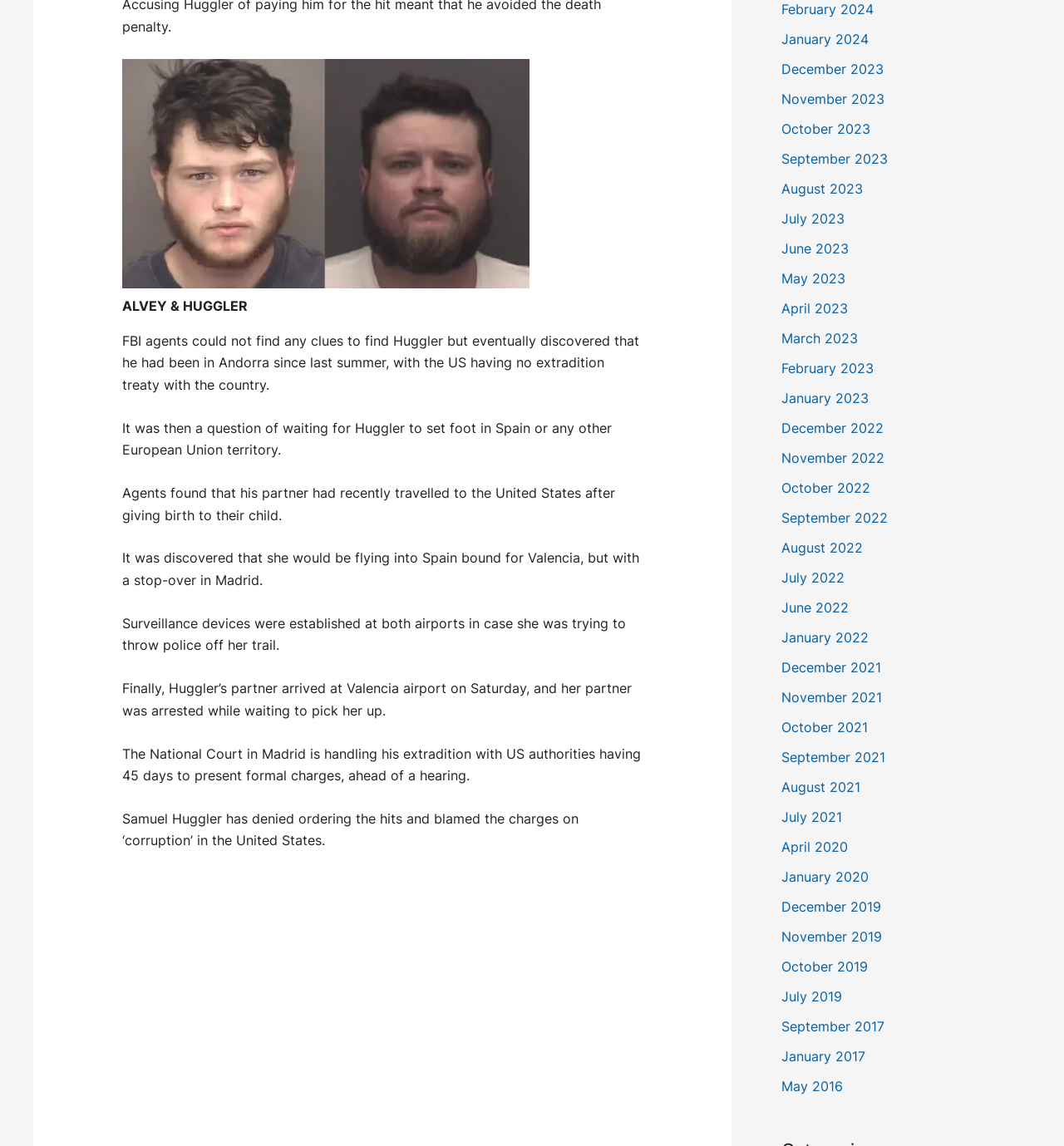From the webpage screenshot, predict the bounding box coordinates (top-left x, top-left y, bottom-right x, bottom-right y) for the UI element described here: alt="Subscribe to the Olive Press"

[0.115, 0.905, 0.604, 0.92]